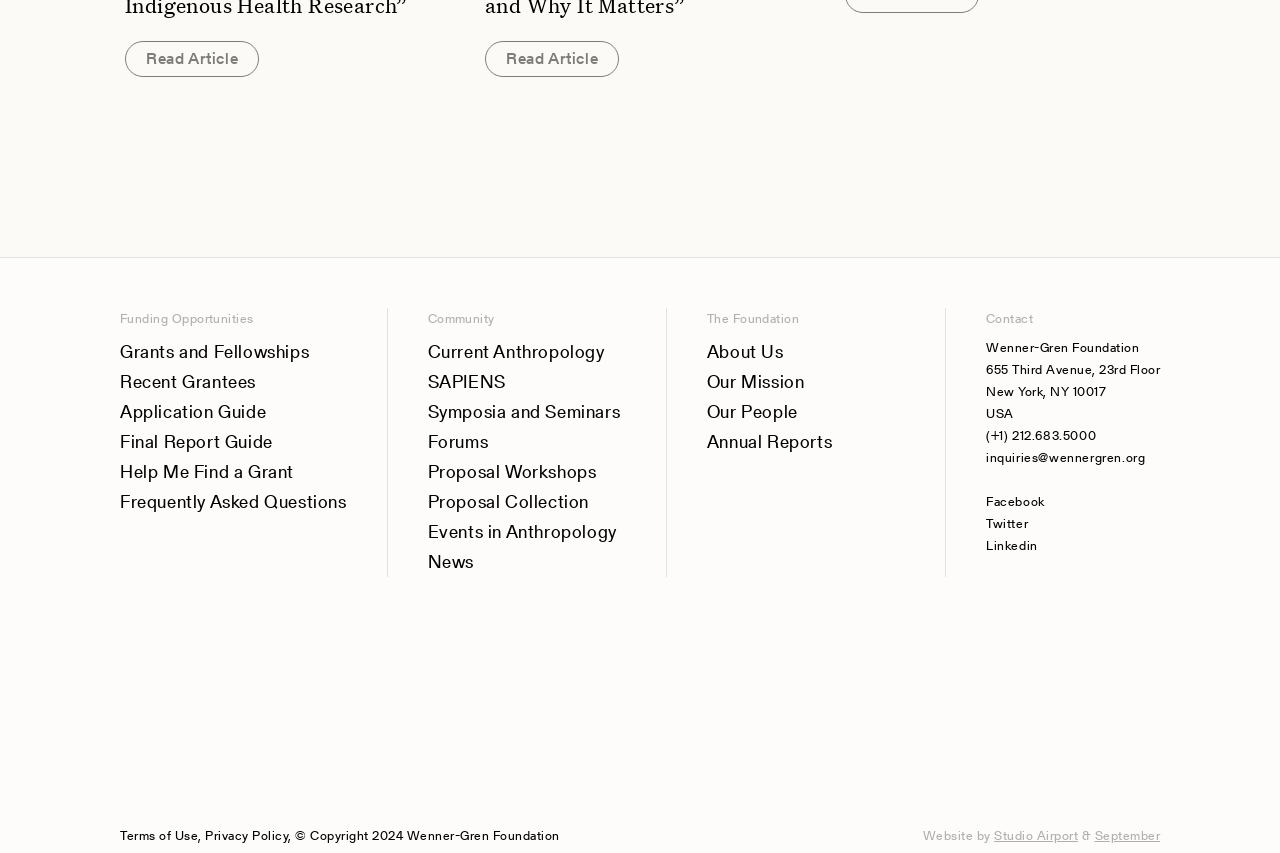What is the phone number of the foundation?
Please respond to the question with a detailed and informative answer.

I found the answer by looking at the footer section of the webpage, where I saw a navigation menu with the title 'Footer menu'. Under this menu, I found a link with the phone number '(+1) 212.683.5000', which suggests that this is the phone number of the foundation.